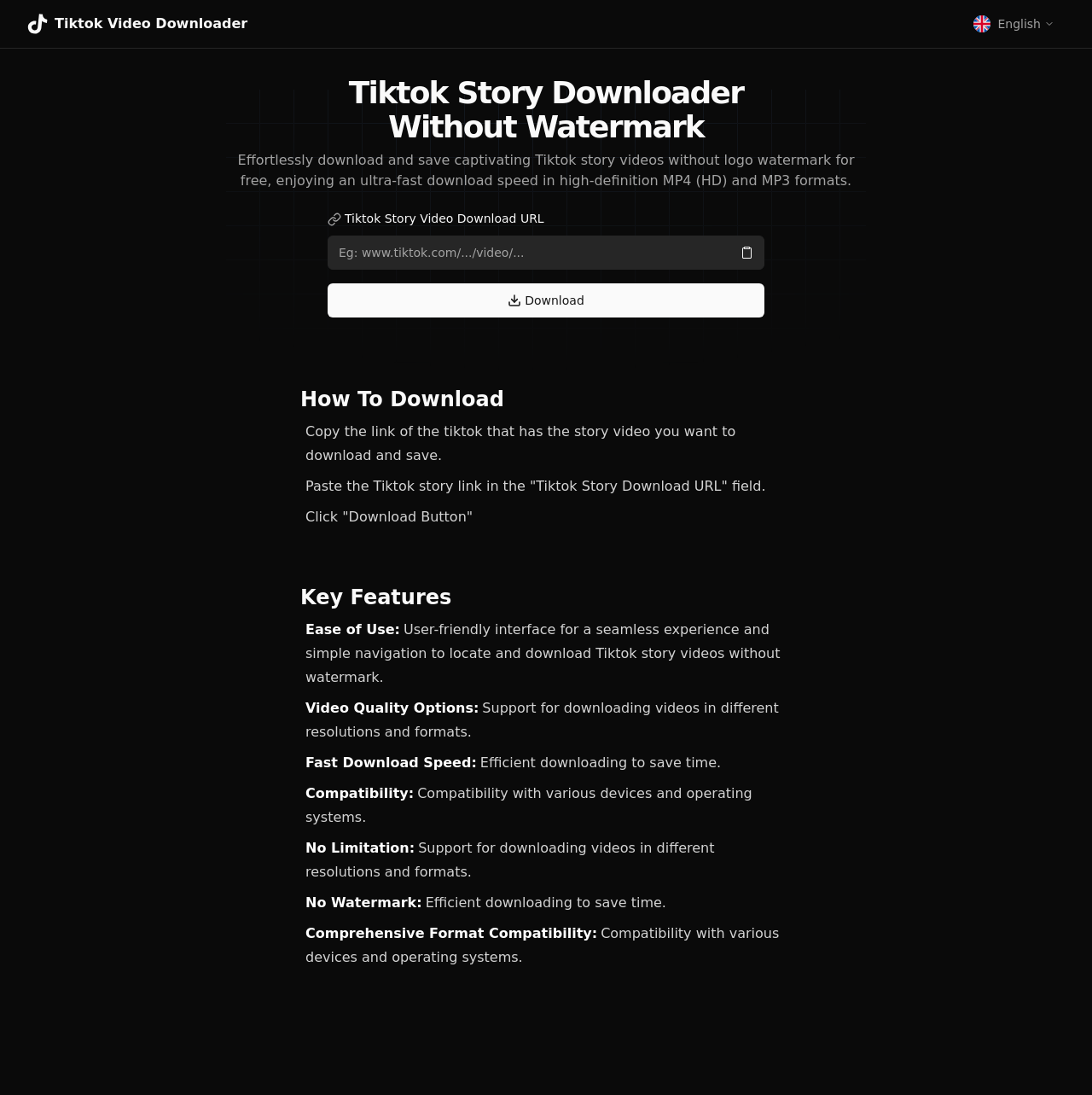Is there a limitation on the number of videos I can download?
Please utilize the information in the image to give a detailed response to the question.

The webpage mentions that there is 'No Limitation' on downloading videos, implying that users can download as many Tiktok story videos as they want without any restrictions.